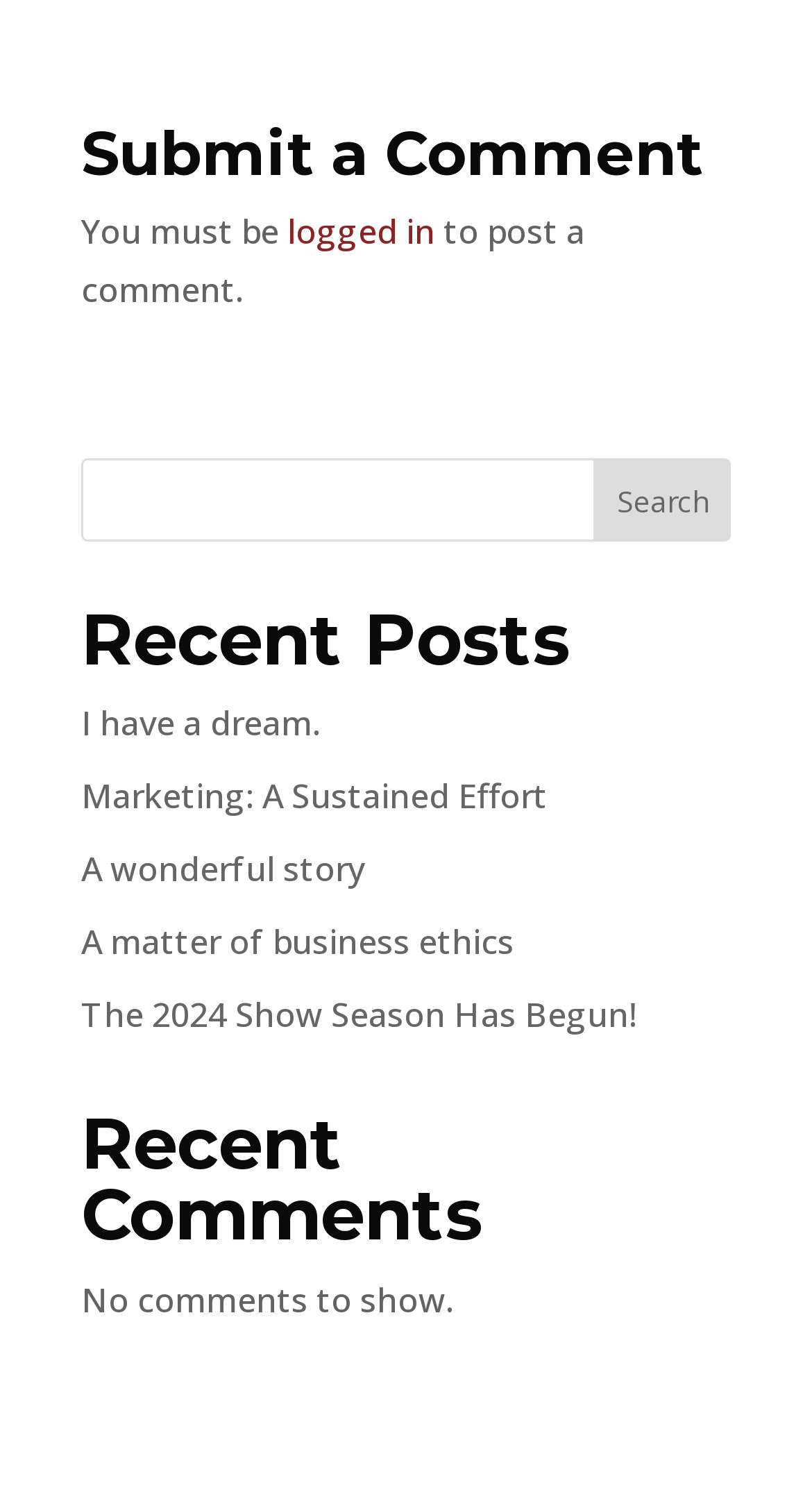Carefully examine the image and provide an in-depth answer to the question: What is the function of the middle section?

The middle section of the webpage has a search box and a 'Search' button, suggesting that this section is for users to search for content on the website.